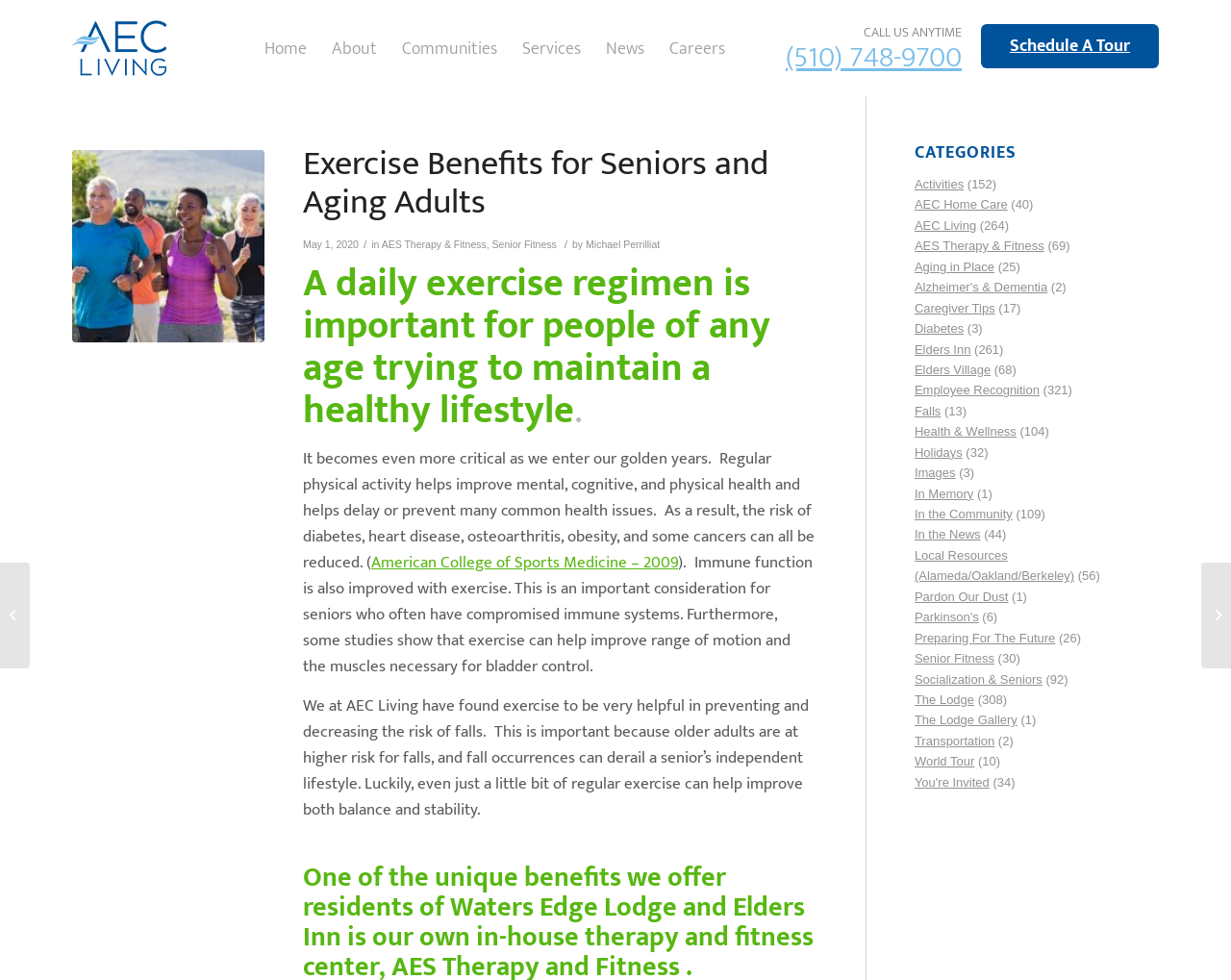Locate the bounding box coordinates of the clickable area to execute the instruction: "Browse the 'AES Therapy & Fitness' category". Provide the coordinates as four float numbers between 0 and 1, represented as [left, top, right, bottom].

[0.743, 0.244, 0.848, 0.258]